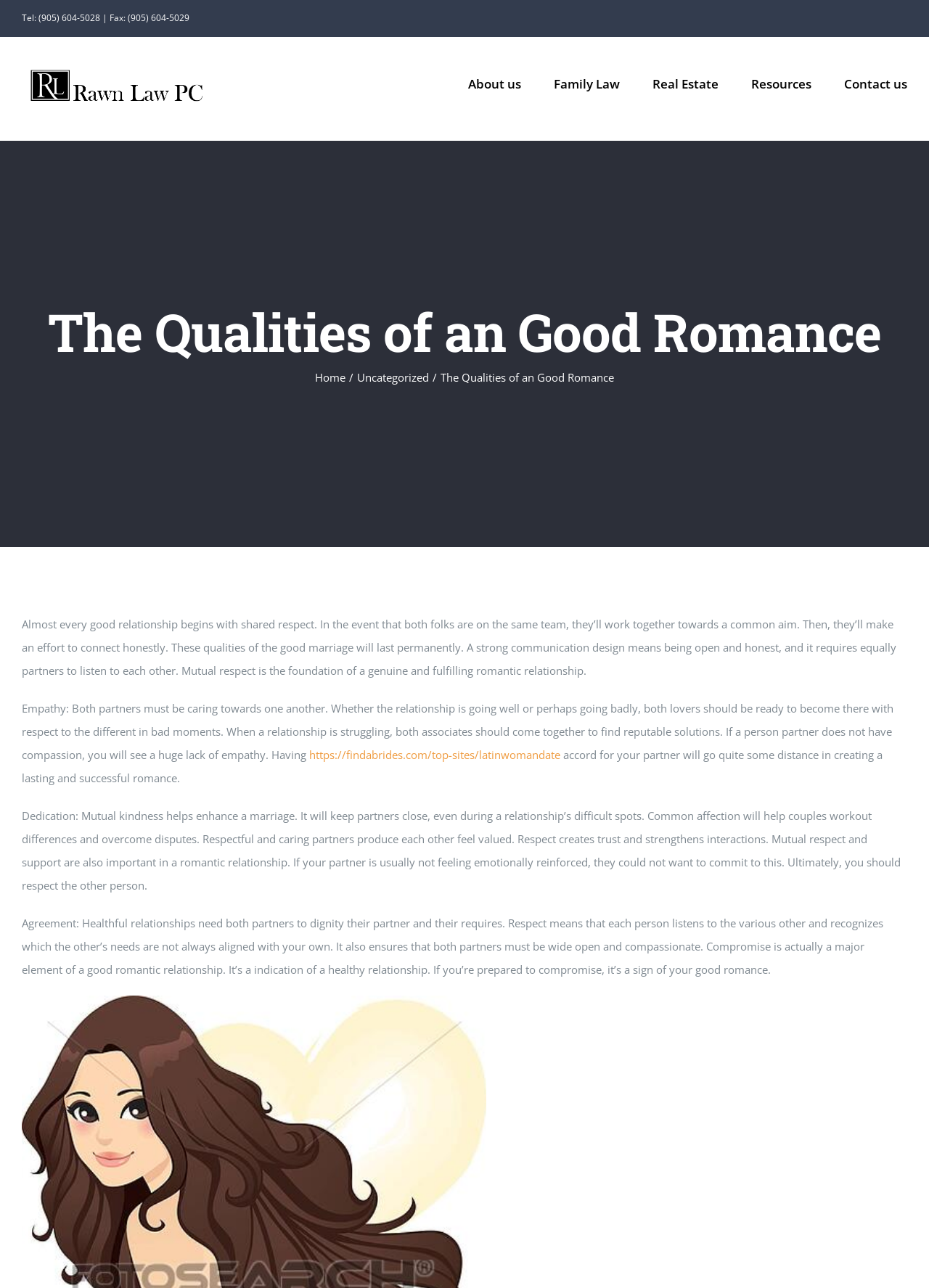Identify and provide the main heading of the webpage.

The Qualities of an Good Romance